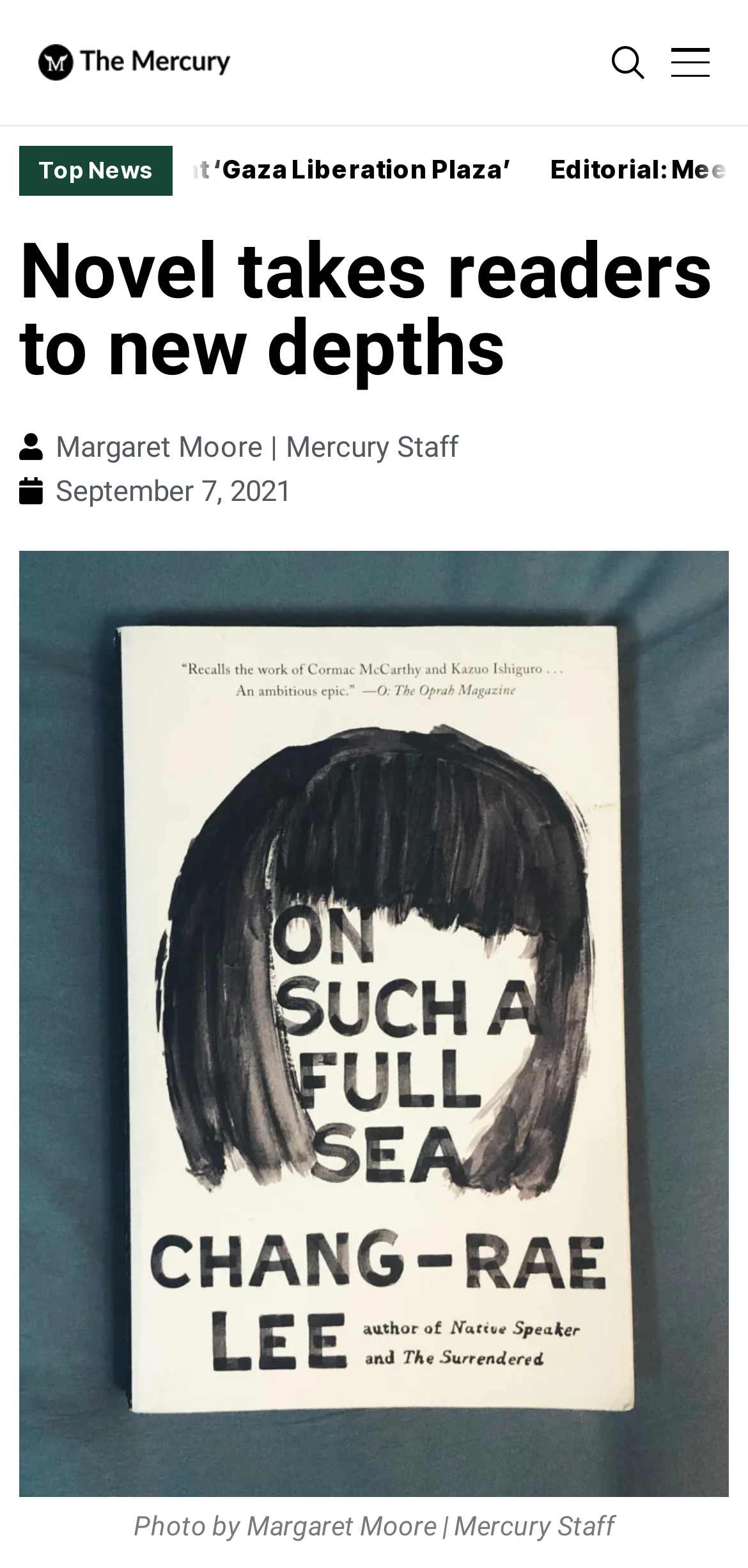Show the bounding box coordinates for the HTML element described as: "Margaret Moore | Mercury Staff".

[0.026, 0.272, 0.613, 0.299]